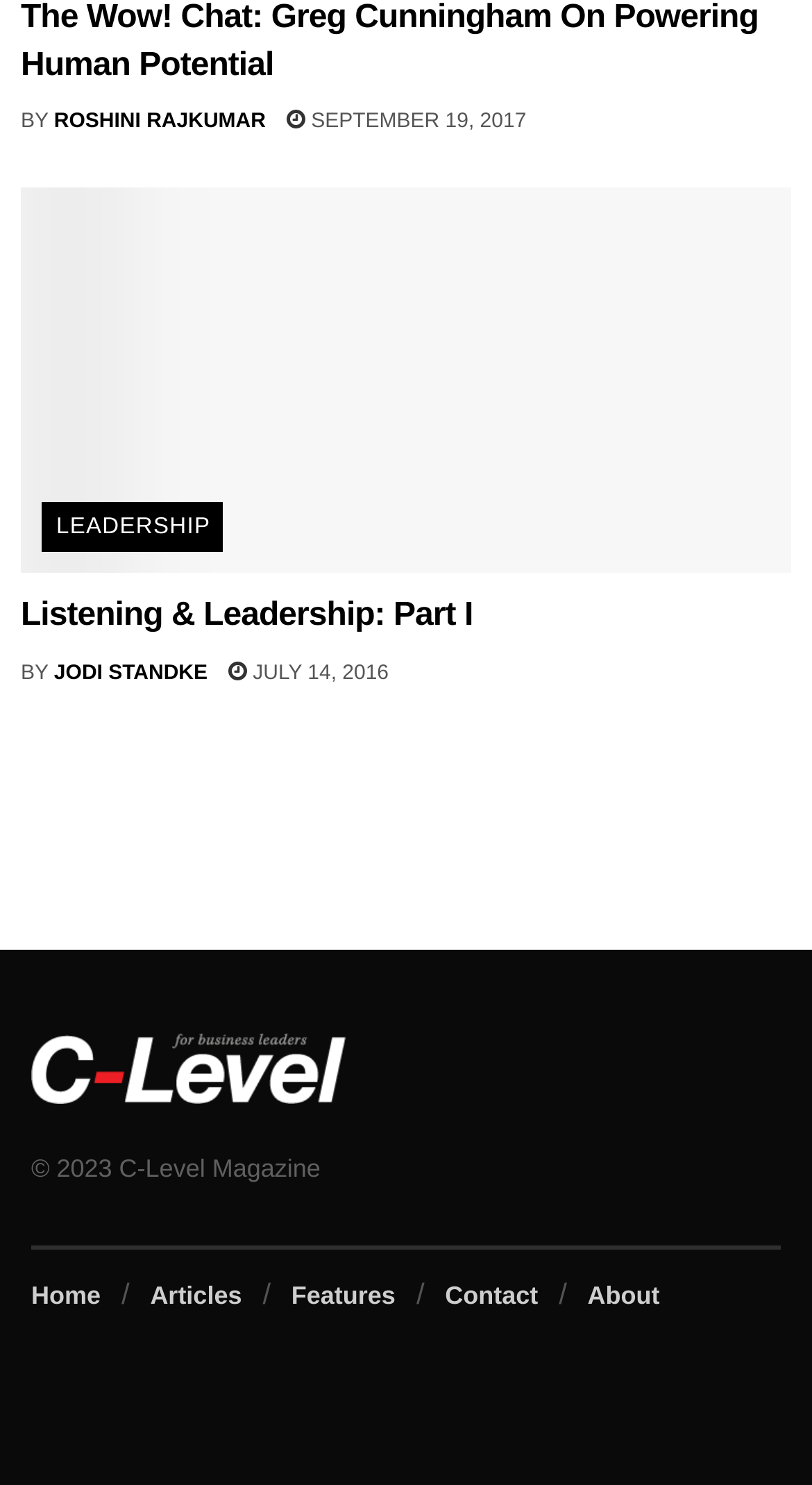What is the category of the article 'Listening & Leadership: Part I'?
Please use the image to provide a one-word or short phrase answer.

LEADERSHIP